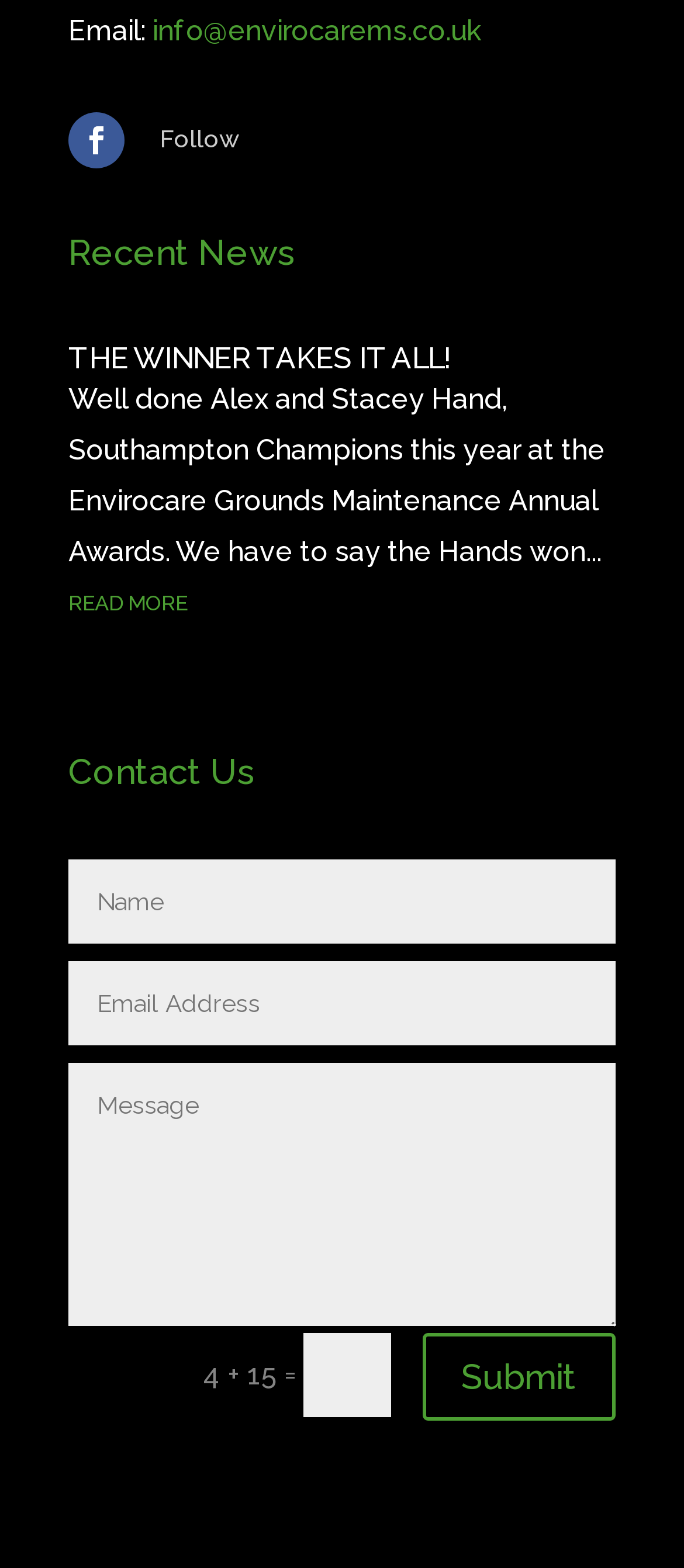How many textboxes are there in the contact form?
Give a thorough and detailed response to the question.

The contact form is located at the bottom of the webpage, and it contains four textboxes where users can input their information.